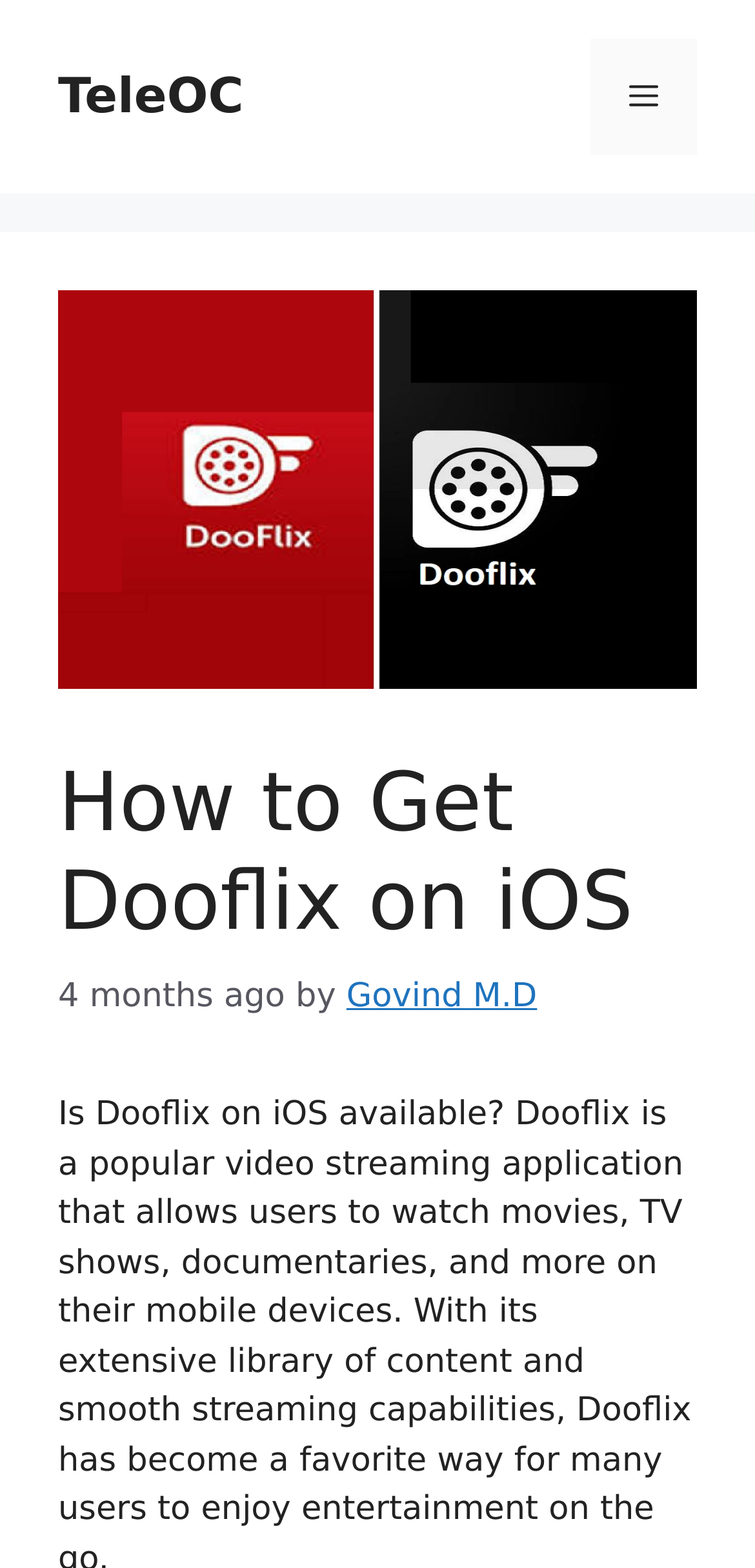Given the element description Menu, predict the bounding box coordinates for the UI element in the webpage screenshot. The format should be (top-left x, top-left y, bottom-right x, bottom-right y), and the values should be between 0 and 1.

[0.782, 0.025, 0.923, 0.099]